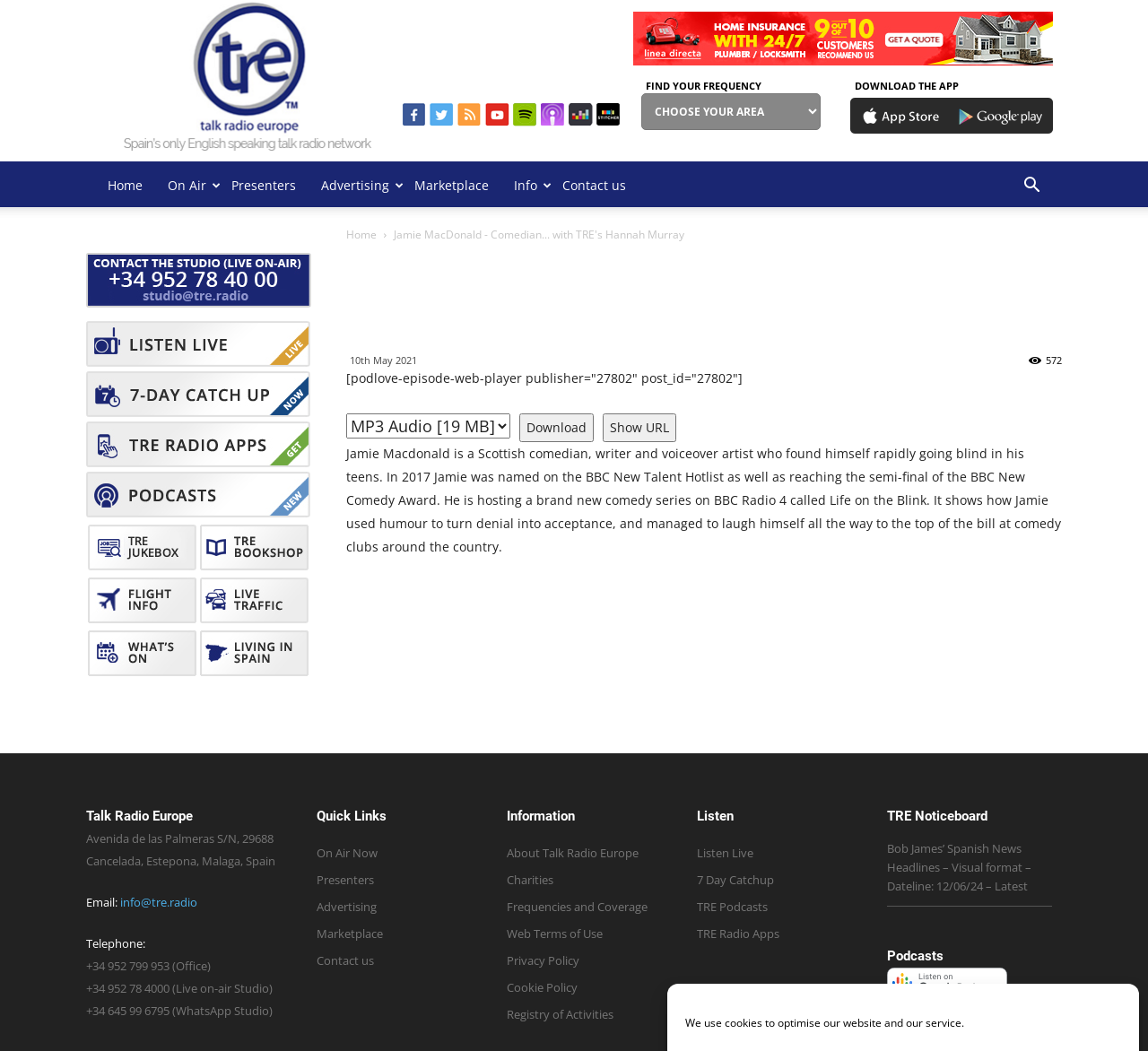Generate a thorough description of the webpage.

The webpage is about Jamie MacDonald, a Scottish comedian, writer, and voiceover artist. At the top of the page, there is a notification about cookies and a layout table with a link and an image. Below this, there are social media icons, including Facebook, Twitter, RSS, YouTube, Spotify, iTunes, and Deezer, aligned horizontally.

To the right of the social media icons, there is a section with the text "FIND YOUR FREQUENCY" and a dropdown menu. Next to this, there is a section with the text "DOWNLOAD THE APP" and an image.

Below these sections, there is a navigation menu with links to "Home", "On Air", "Presenters", "Advertising", "Marketplace", "Info", and "Contact us". To the right of the navigation menu, there is a button with an icon.

The main content of the page is an article about Jamie MacDonald, with a heading that includes his name and a brief description of his work. Below the heading, there is a time stamp and a text indicating that the article has 572 views. The article itself describes Jamie's background, including his rapid loss of sight in his teens and his achievements in the comedy world.

To the left of the article, there is a sidebar with links to various pages, including "Home", "On Air", "Presenters", "Advertising", "Marketplace", and "Info". Below the sidebar, there is a section with links to social media platforms and a section with contact information, including an address, email, and phone numbers.

At the bottom of the page, there are three columns with headings "Talk Radio Europe", "Quick Links", and "Information". The "Talk Radio Europe" column has contact information, including an address, email, and phone numbers. The "Quick Links" column has links to various pages, including "On Air Now", "Presenters", "Advertising", "Marketplace", and "Contact us". The "Information" column has links to pages about the radio station, including "About Talk Radio Europe", "Charities", "Frequencies and Coverage", "Web Terms of Use", and "Privacy Policy".